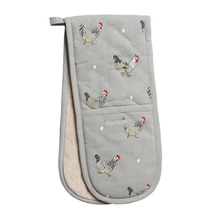Who might appreciate this oven glove?
Use the image to give a comprehensive and detailed response to the question.

The caption suggests that this item is a must-have for avid home cooks and bakers alike, implying that individuals who engage in these activities would appreciate the functionality and style of this oven glove.